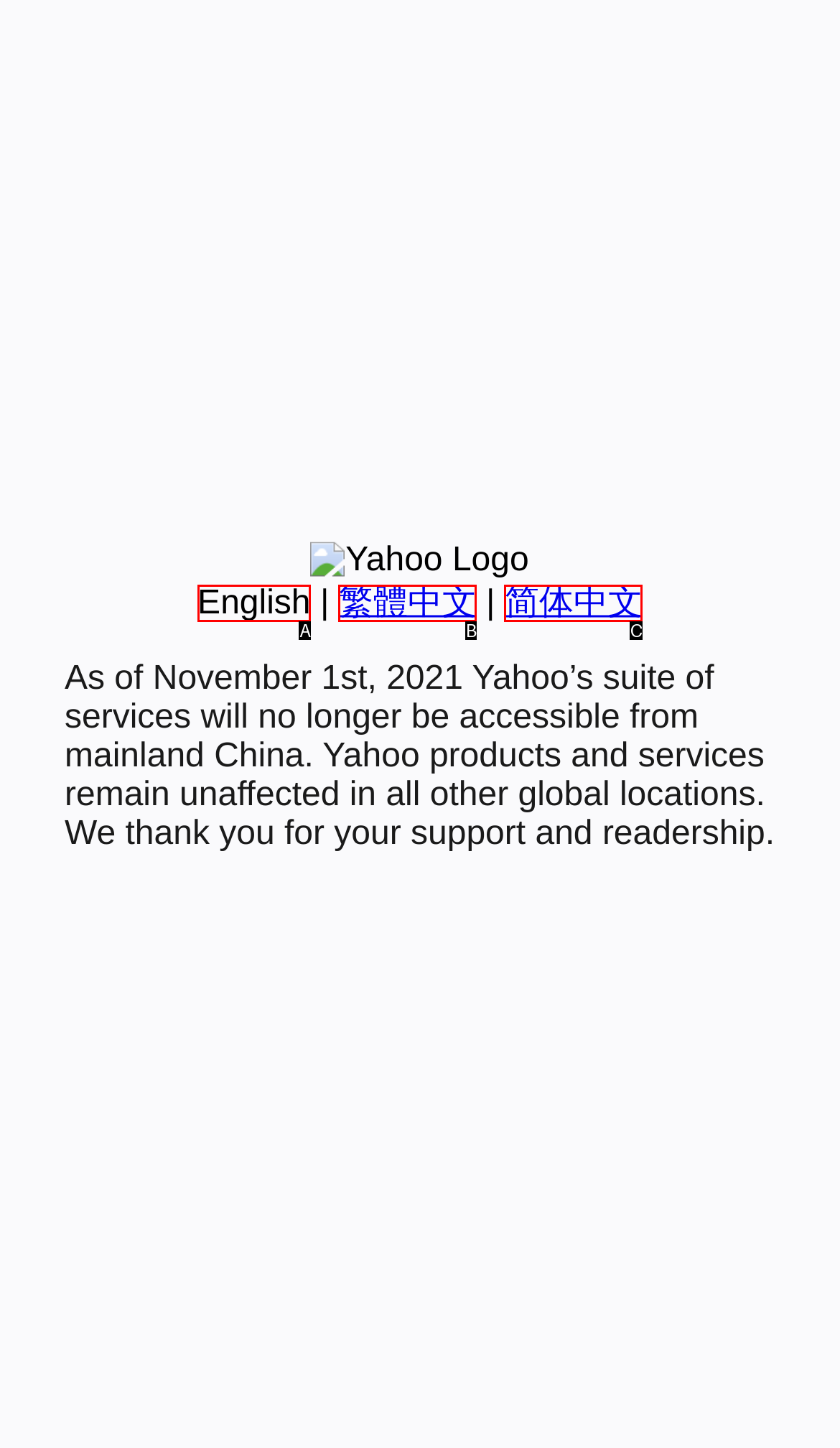Please identify the UI element that matches the description: 简体中文
Respond with the letter of the correct option.

C